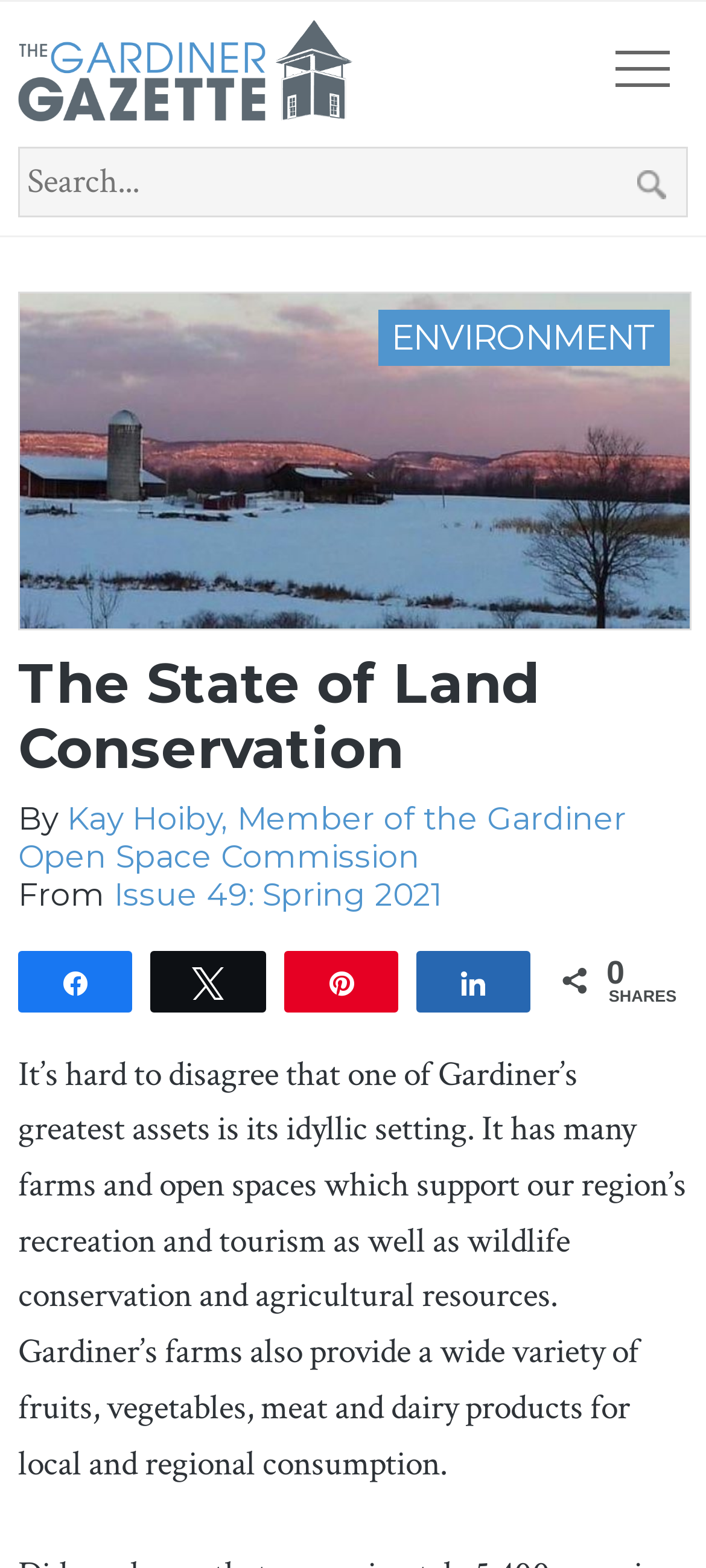Find the bounding box coordinates for the element described here: "alt="The Gardiner Gazette"".

[0.026, 0.013, 0.5, 0.082]